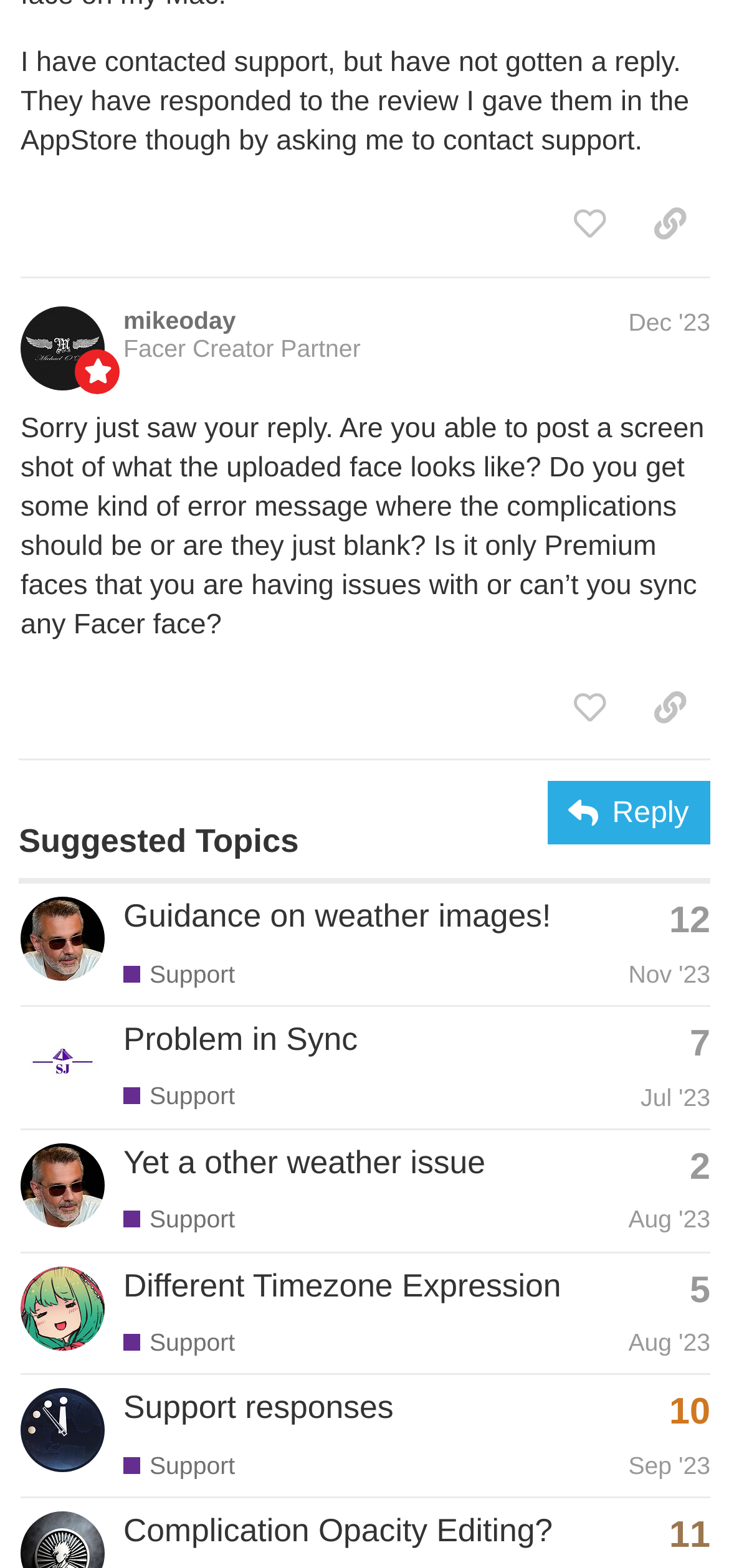Please give a succinct answer to the question in one word or phrase:
Who is the author of the post?

mikeoday